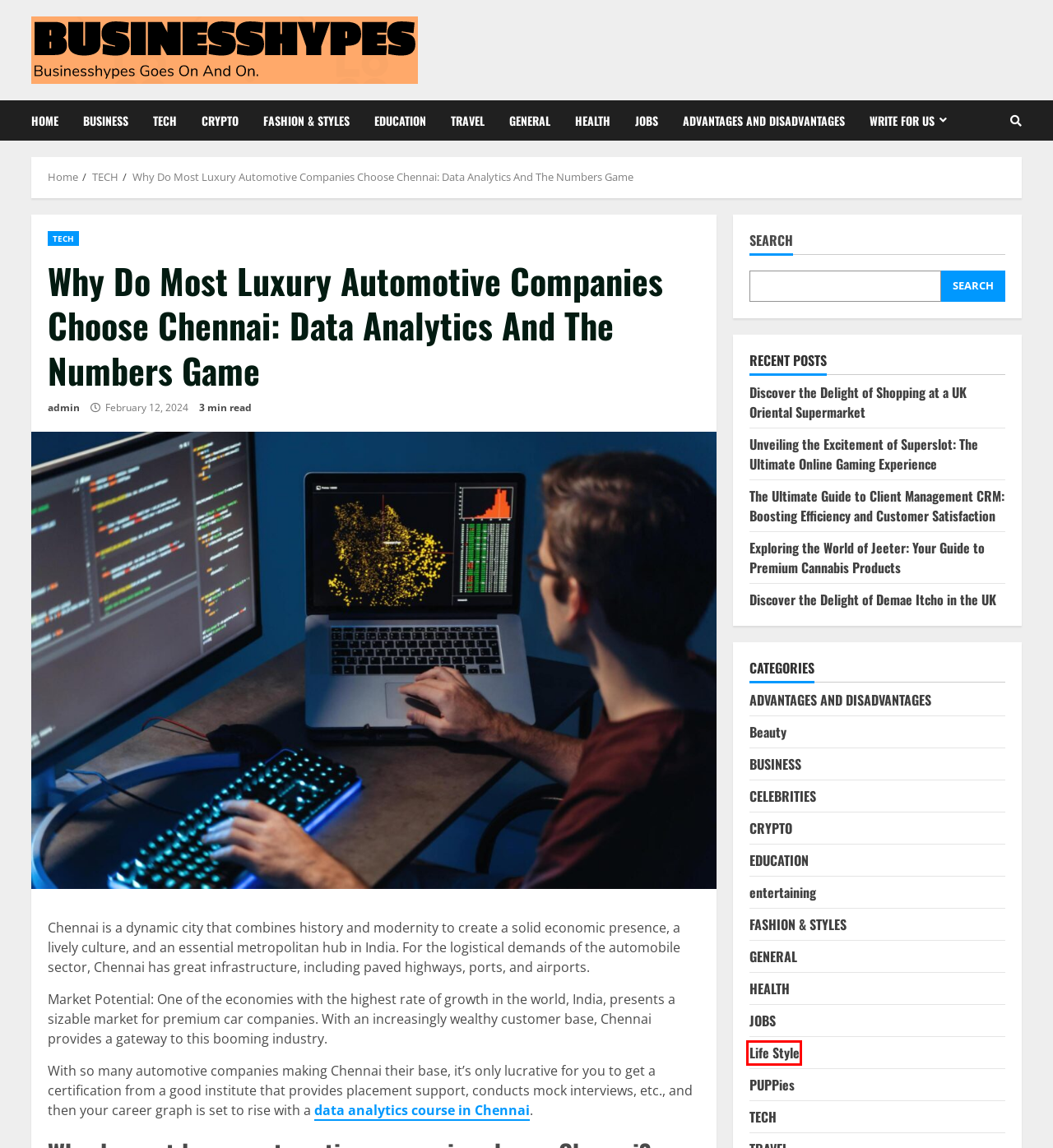You are presented with a screenshot of a webpage containing a red bounding box around an element. Determine which webpage description best describes the new webpage after clicking on the highlighted element. Here are the candidates:
A. Life Style - Businesshypes.com
B. FASHION & STYLES - Businesshypes.com
C. Exploring the World of Jeeter: Your Guide to Premium Cannabis Products - Businesshypes.com
D. EDUCATION - Businesshypes.com
E. CRYPTO - Businesshypes.com
F. Write for Us - Businesshypes.com
G. Discover the Delight of Demae Itcho in the UK - Businesshypes.com
H. HEALTH - Businesshypes.com

A